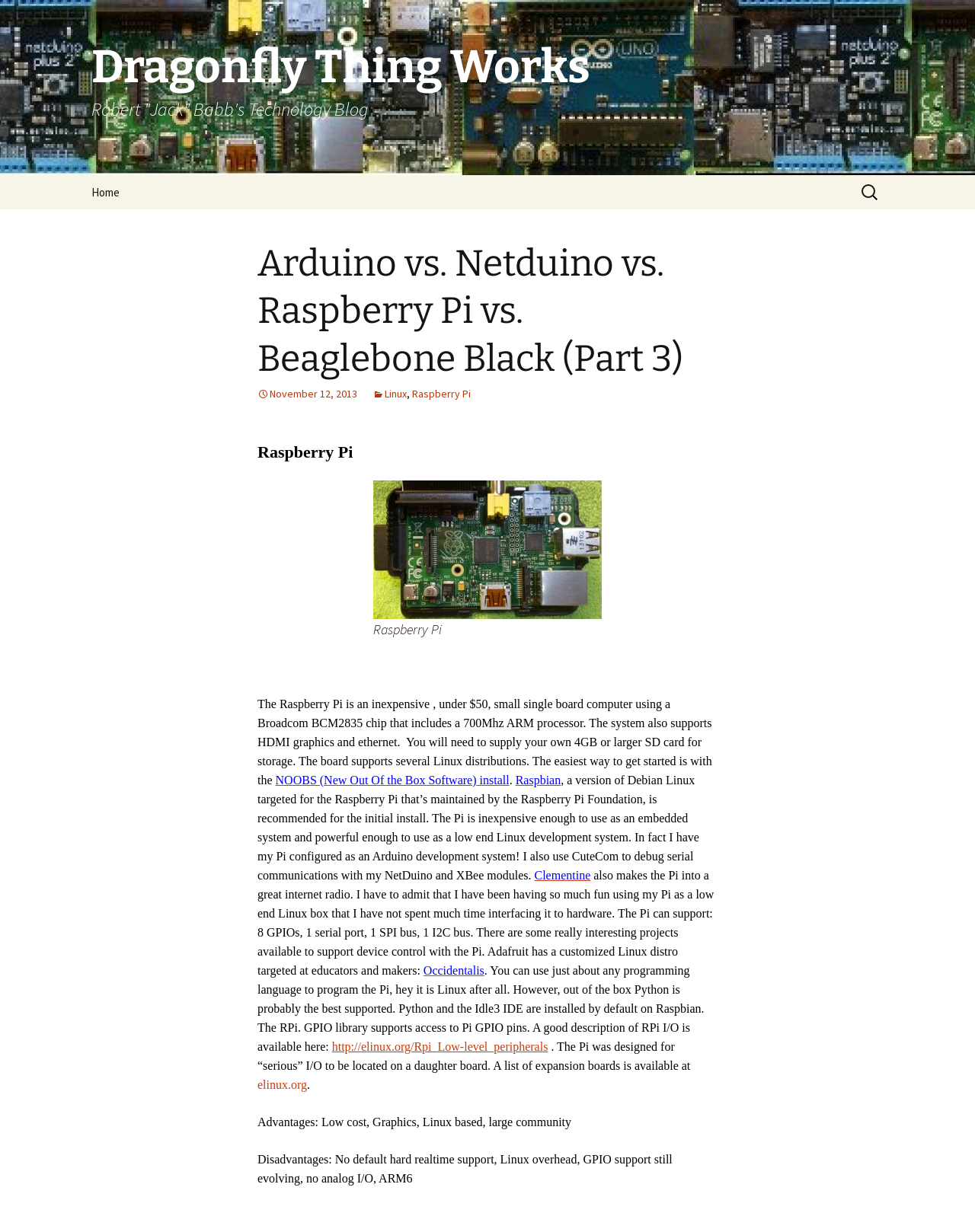What is the recommended Linux distribution for the Raspberry Pi?
Answer the question with a thorough and detailed explanation.

The recommended Linux distribution for the Raspberry Pi can be found in the text, which states 'Raspbian, a version of Debian Linux targeted for the Raspberry Pi that’s maintained by the Raspberry Pi Foundation, is recommended for the initial install'.